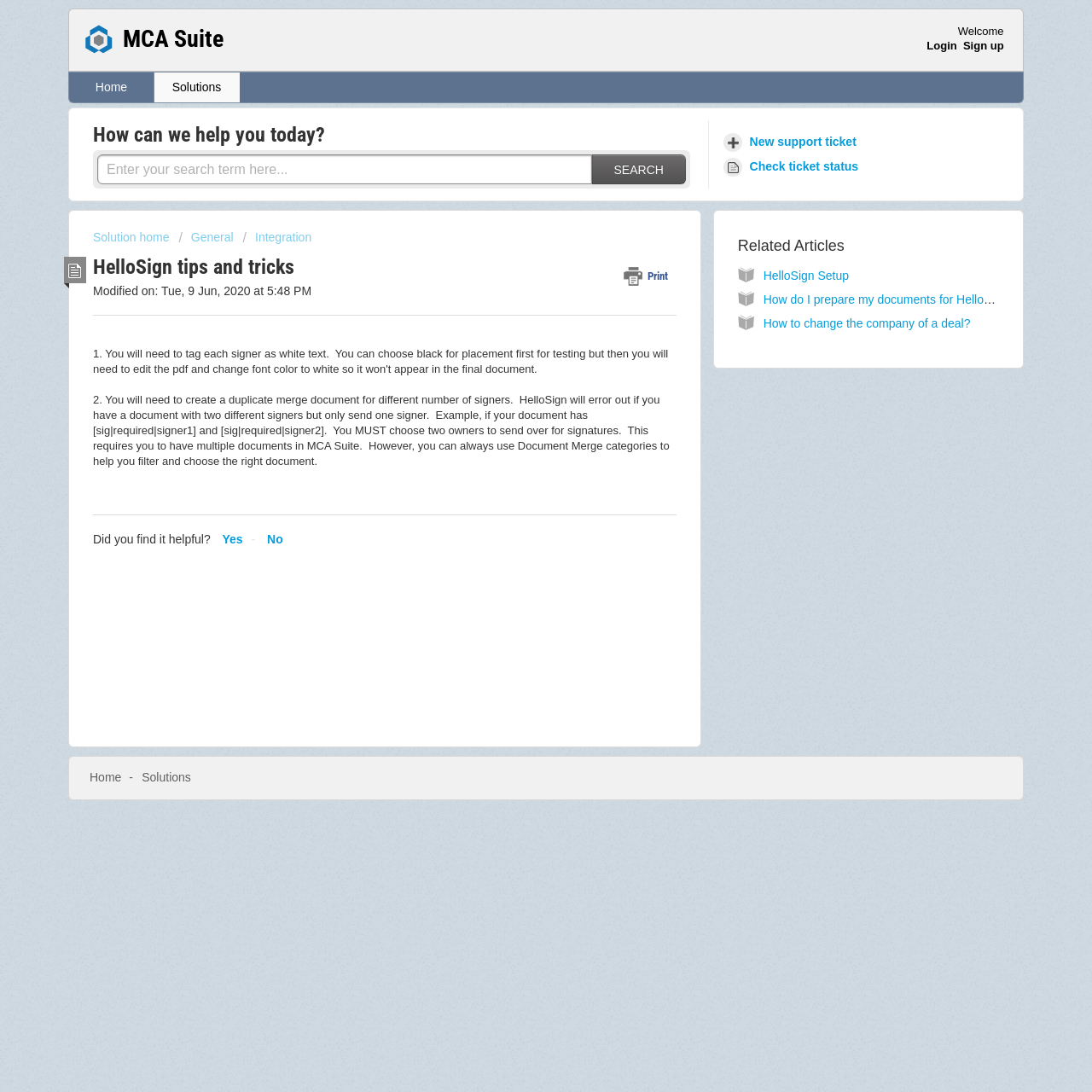Provide a short, one-word or phrase answer to the question below:
What is the function of the 'Search' button?

To search